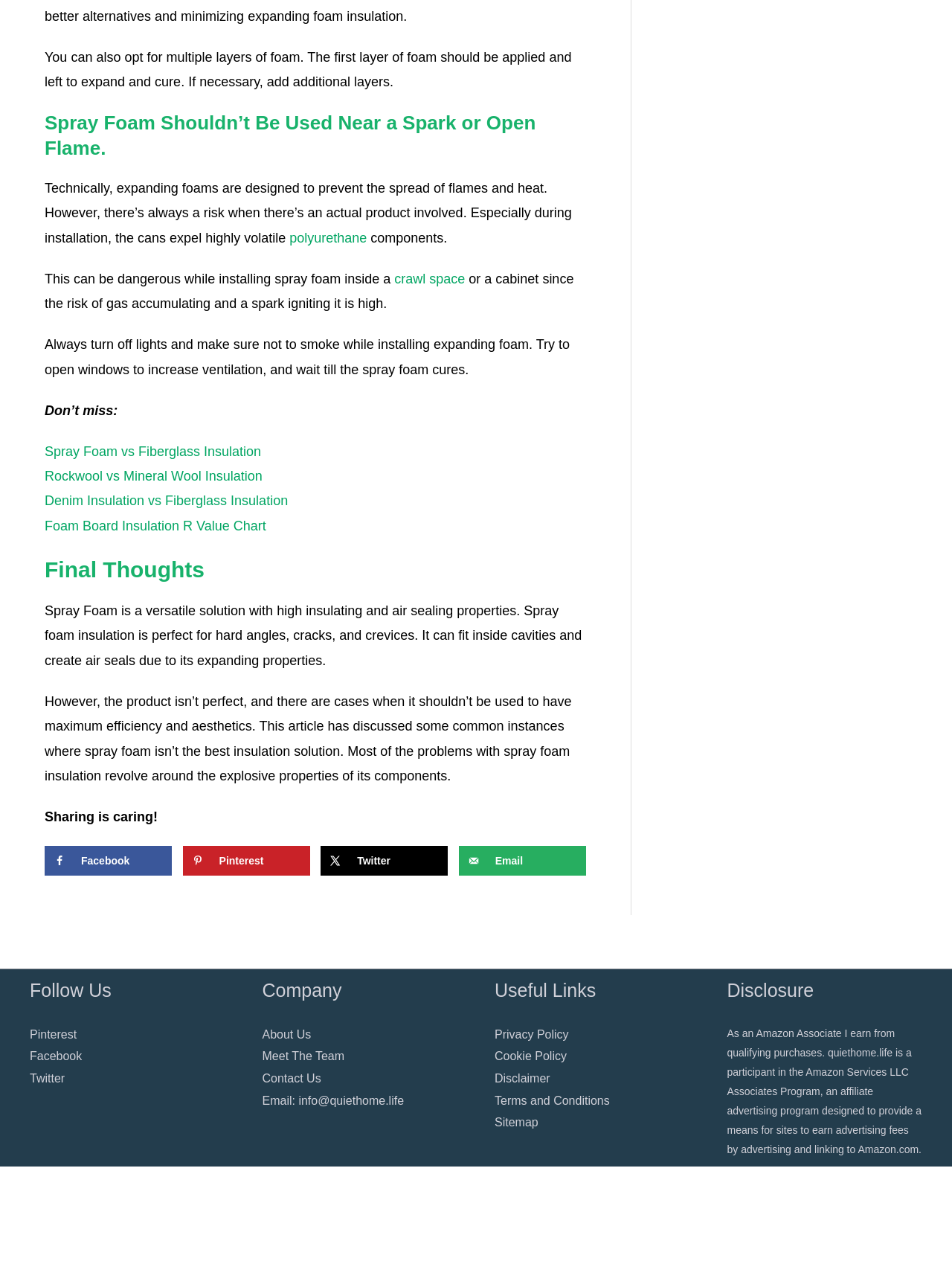Determine the bounding box coordinates for the clickable element required to fulfill the instruction: "Share on Facebook". Provide the coordinates as four float numbers between 0 and 1, i.e., [left, top, right, bottom].

[0.047, 0.671, 0.18, 0.694]